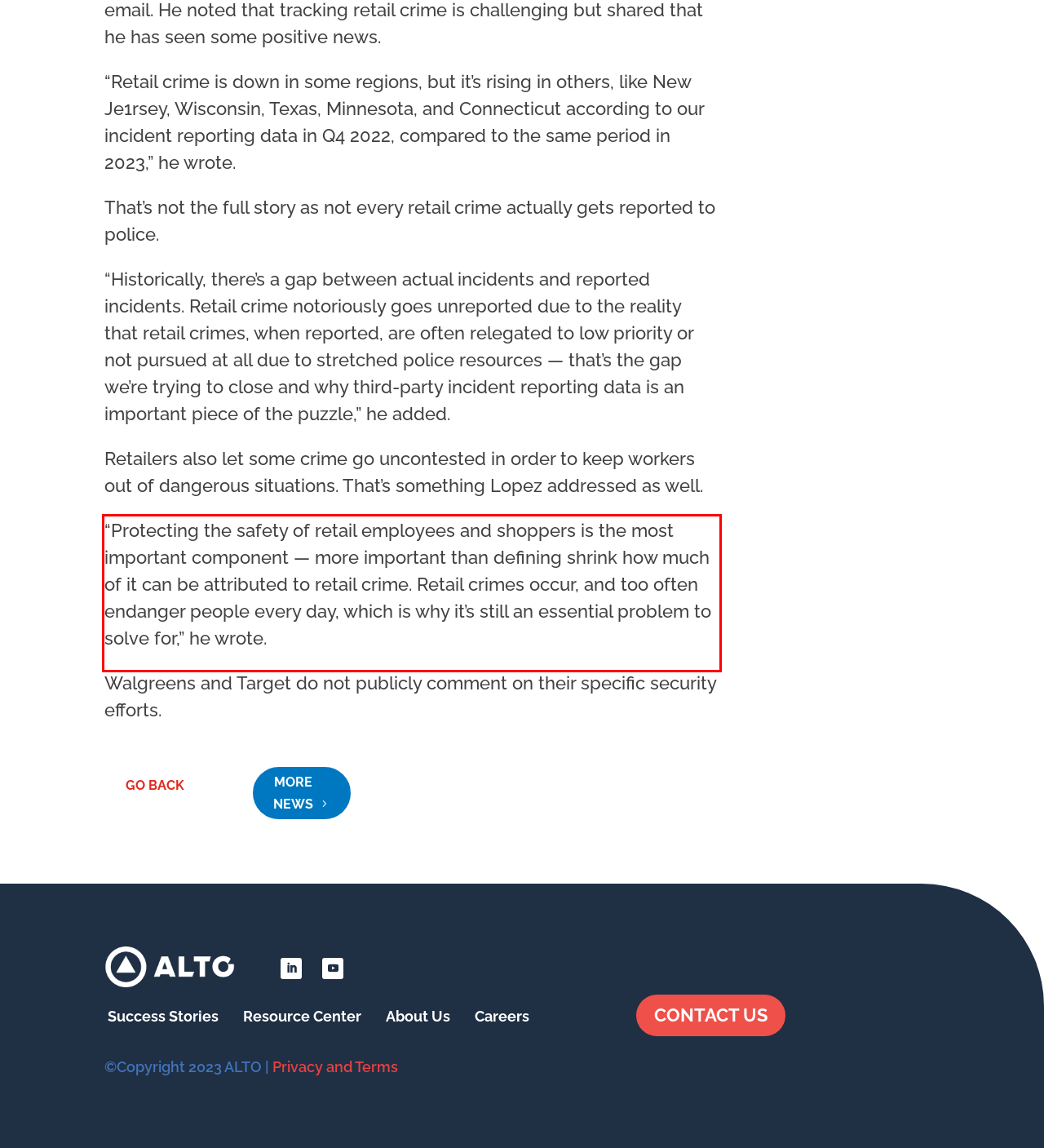Examine the webpage screenshot, find the red bounding box, and extract the text content within this marked area.

“Protecting the safety of retail employees and shoppers is the most important component — more important than defining shrink how much of it can be attributed to retail crime. Retail crimes occur, and too often endanger people every day, which is why it’s still an essential problem to solve for,” he wrote.